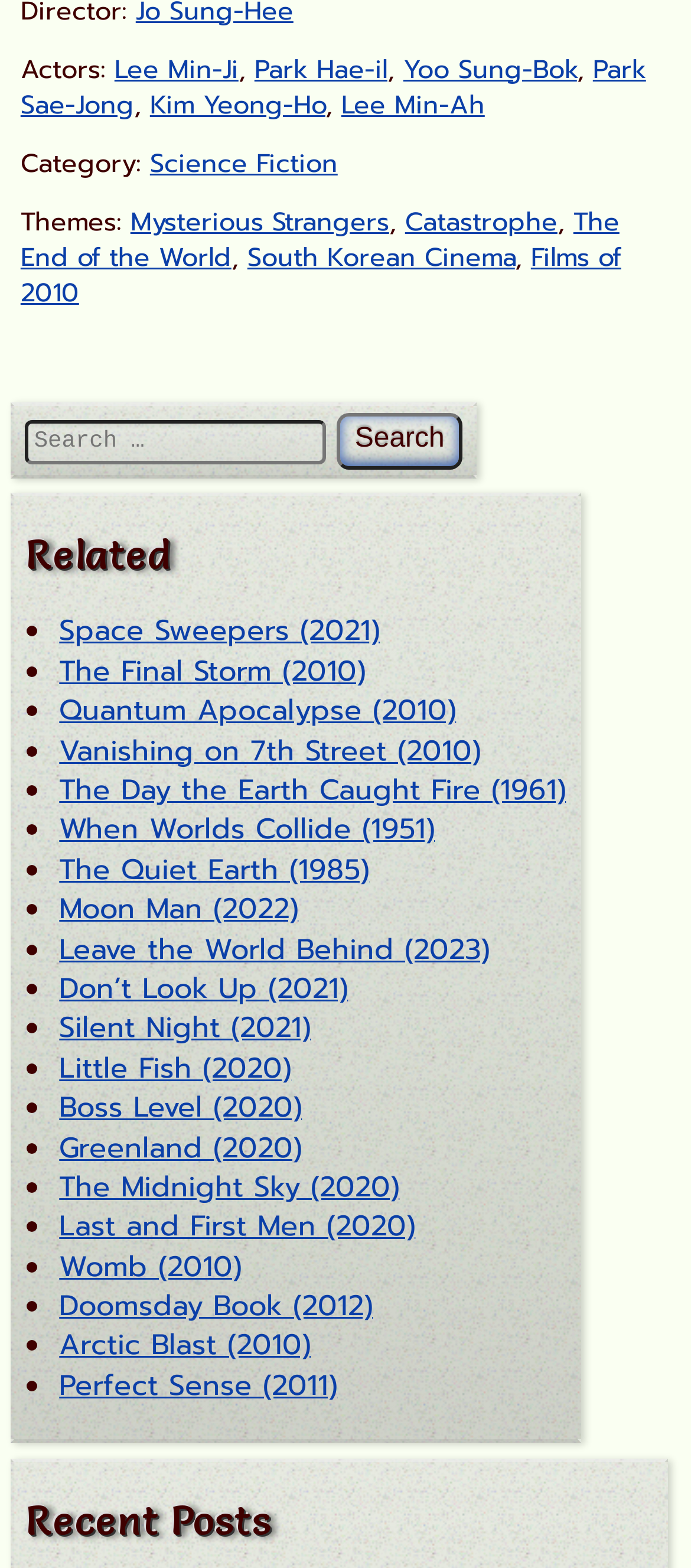Use the details in the image to answer the question thoroughly: 
How many actors are listed?

I counted the number of links under the 'Actors:' label, which are Lee Min-Ji, Park Hae-il, Yoo Sung-Bok, Park Sae-Jong, Kim Yeong-Ho, and Lee Min-Ah.